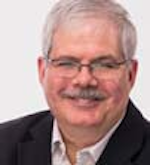Give a detailed account of the visual elements in the image.

The image features a professional headshot of Rich Miller, a prominent figure in the data center industry, known for his insights on sustainability and operational efficiency. He is often associated with discussions around the evolution of data centers, particularly in relation to renewable energy sources such as hydro power, evidenced by his reference to Iceland's hydroelectric infrastructure. Miller's expertise encompasses various industry trends, including the hybrid operational models being adopted by companies like Digital Realty. This portrait captures his approachability and professionalism, offering a glimpse into the leadership behind innovative data solutions.